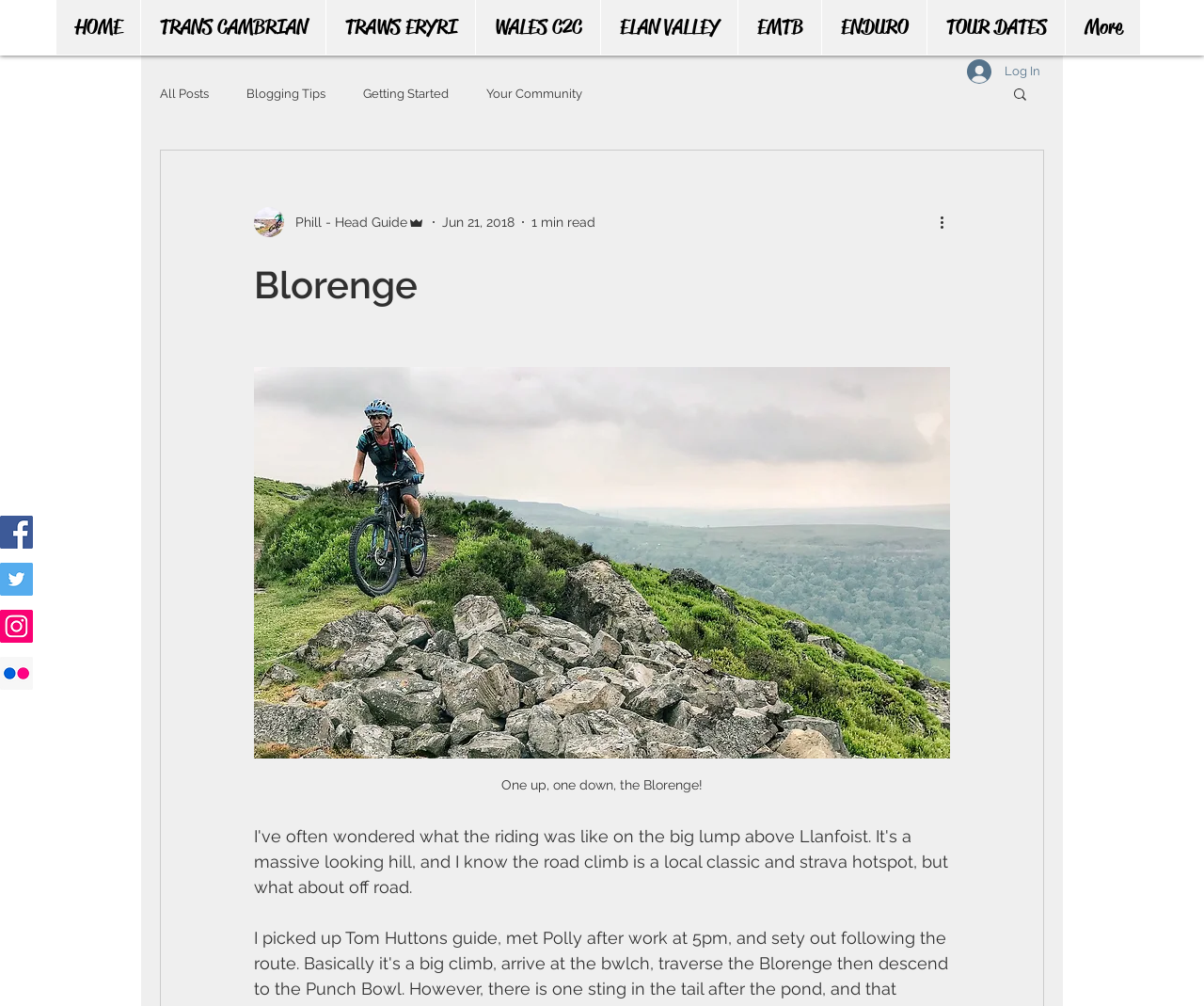Could you specify the bounding box coordinates for the clickable section to complete the following instruction: "Read the Blorenge blog post"?

[0.211, 0.365, 0.789, 0.808]